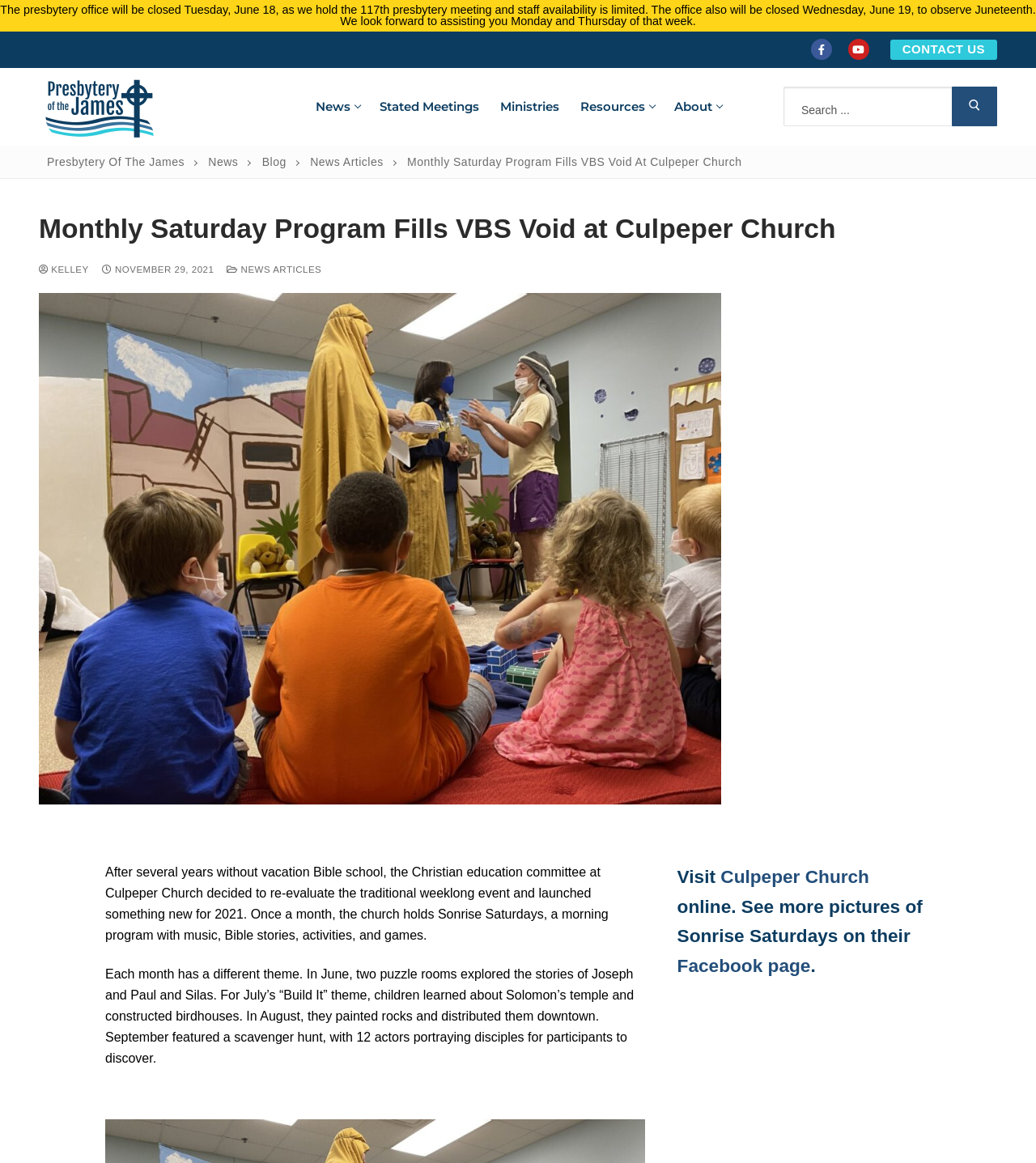Respond concisely with one word or phrase to the following query:
What is the name of the church mentioned in the article?

Culpeper Church